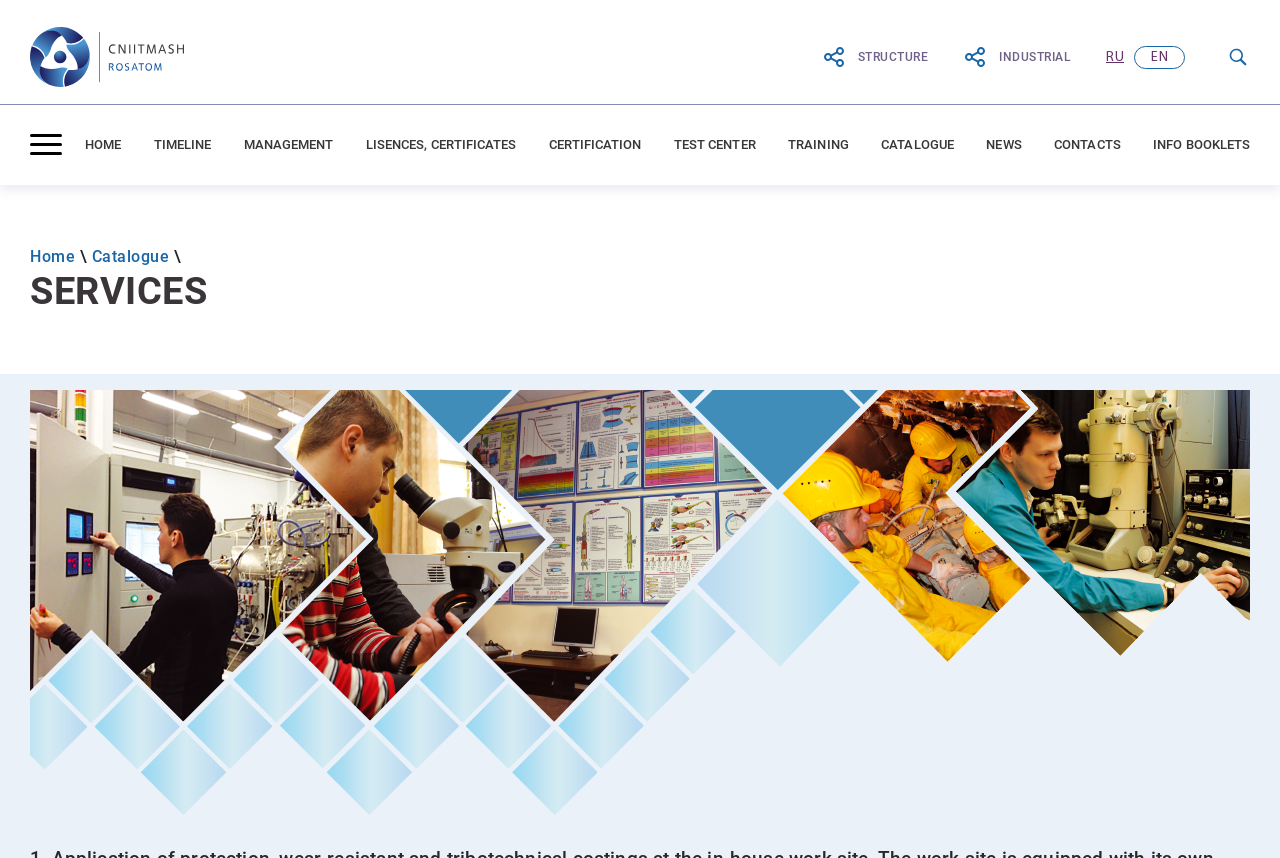What is the purpose of the 'TEST CENTER' link?
Answer with a single word or short phrase according to what you see in the image.

Unknown